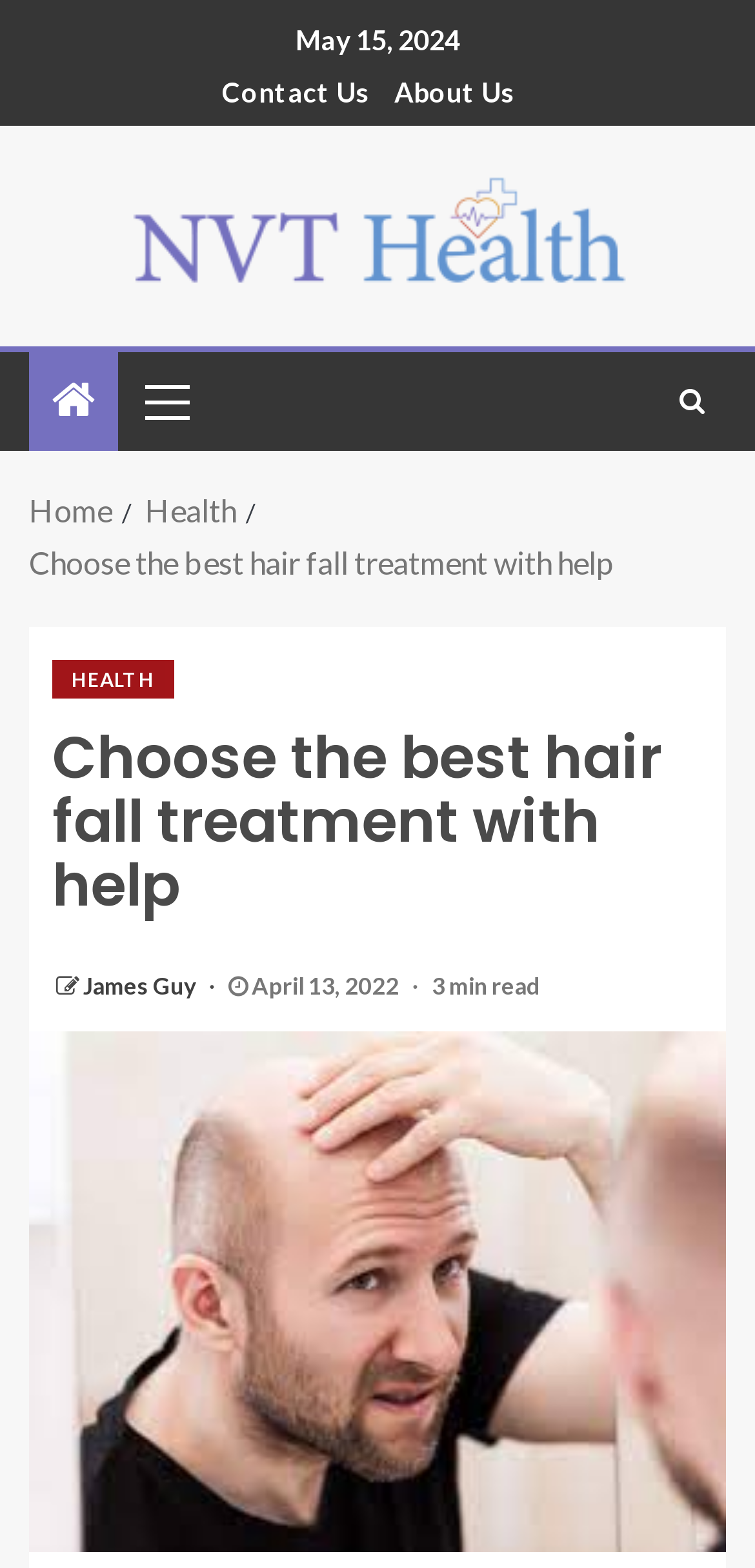What is the name of the website?
Please analyze the image and answer the question with as much detail as possible.

I found the name of the website by looking at the top section, where I found a link element with the text 'NVT Health', which is likely the name of the website.